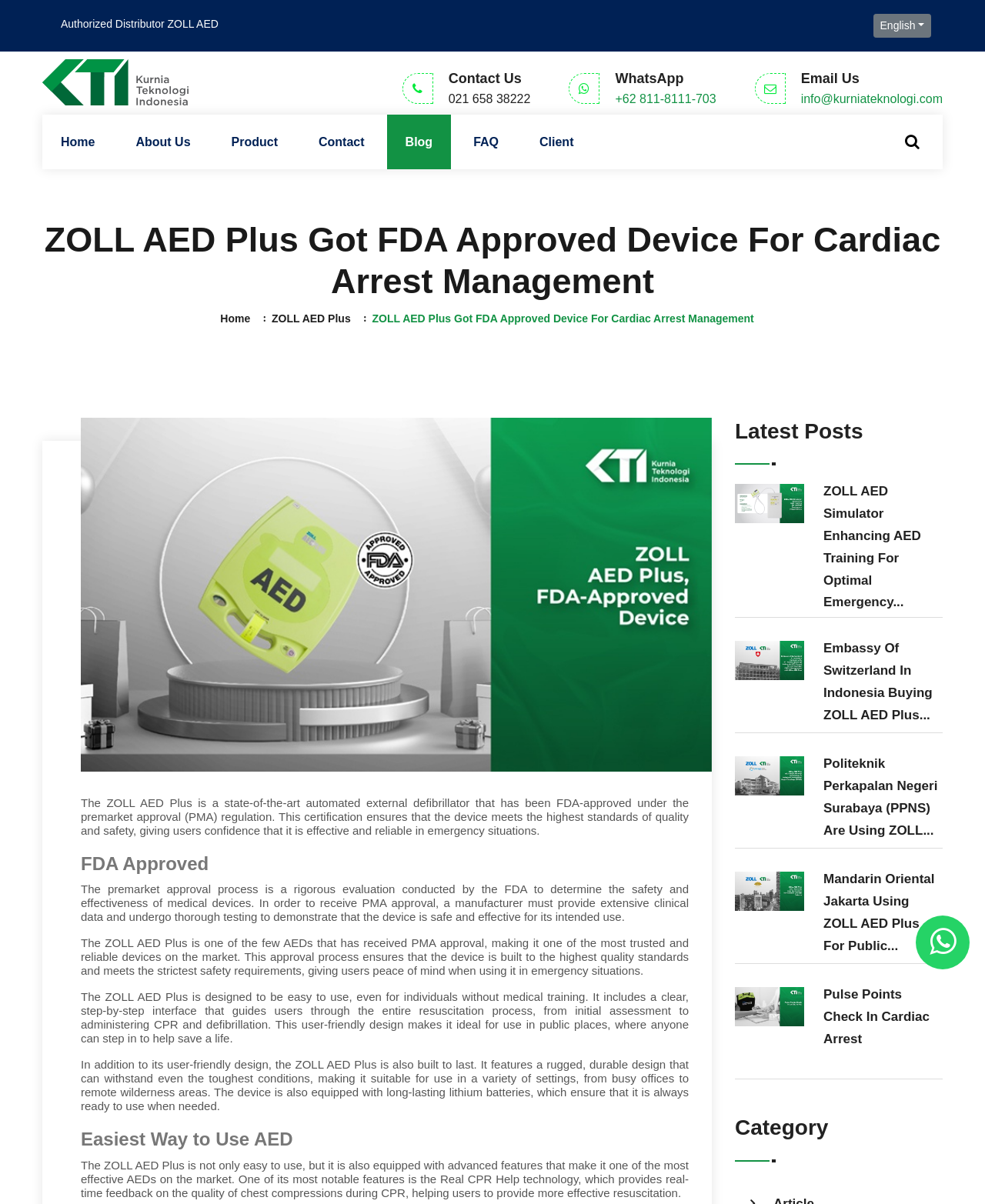Identify the bounding box coordinates of the region I need to click to complete this instruction: "Click the English button".

[0.886, 0.012, 0.945, 0.031]